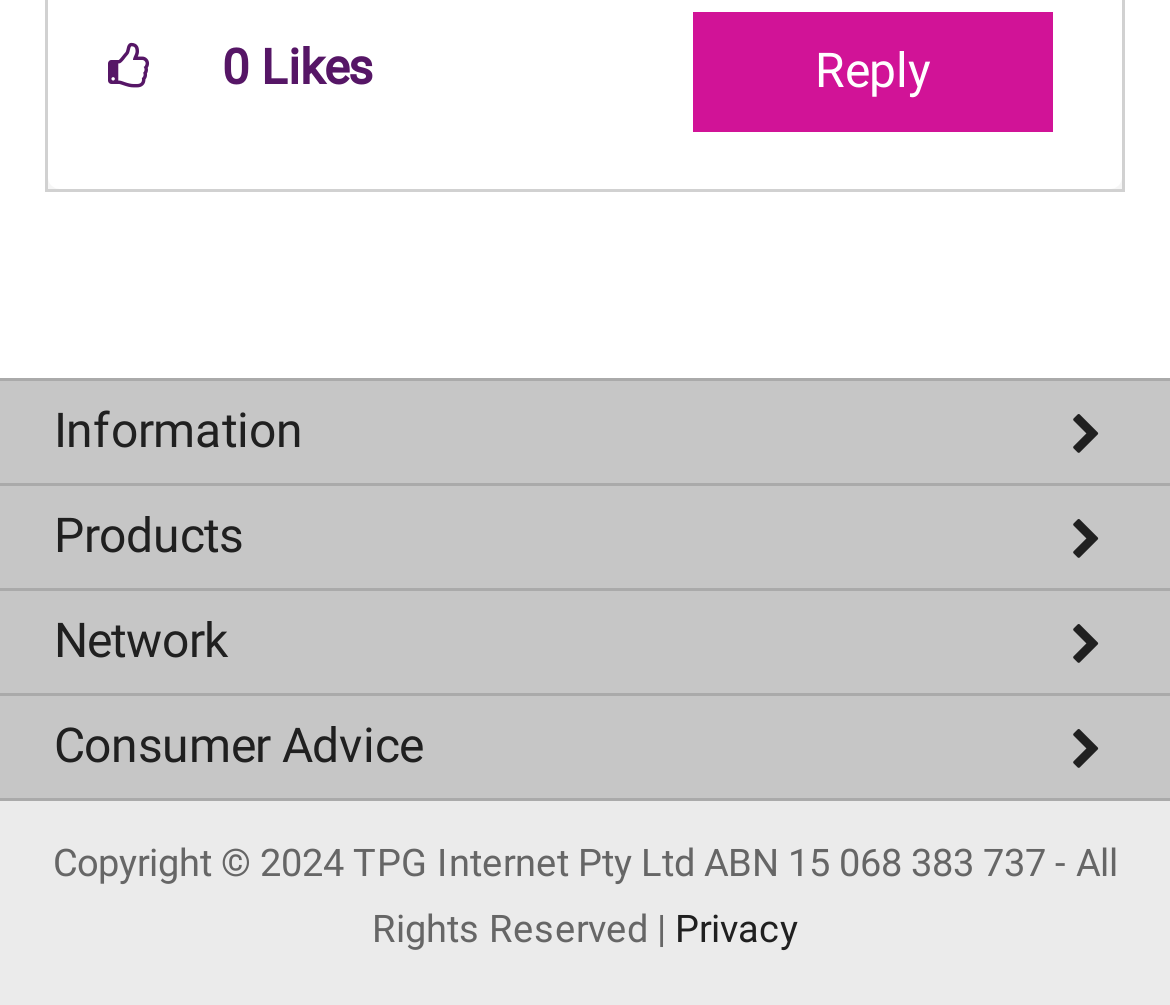Provide the bounding box coordinates for the area that should be clicked to complete the instruction: "Learn about TPG".

[0.0, 0.483, 1.0, 0.577]